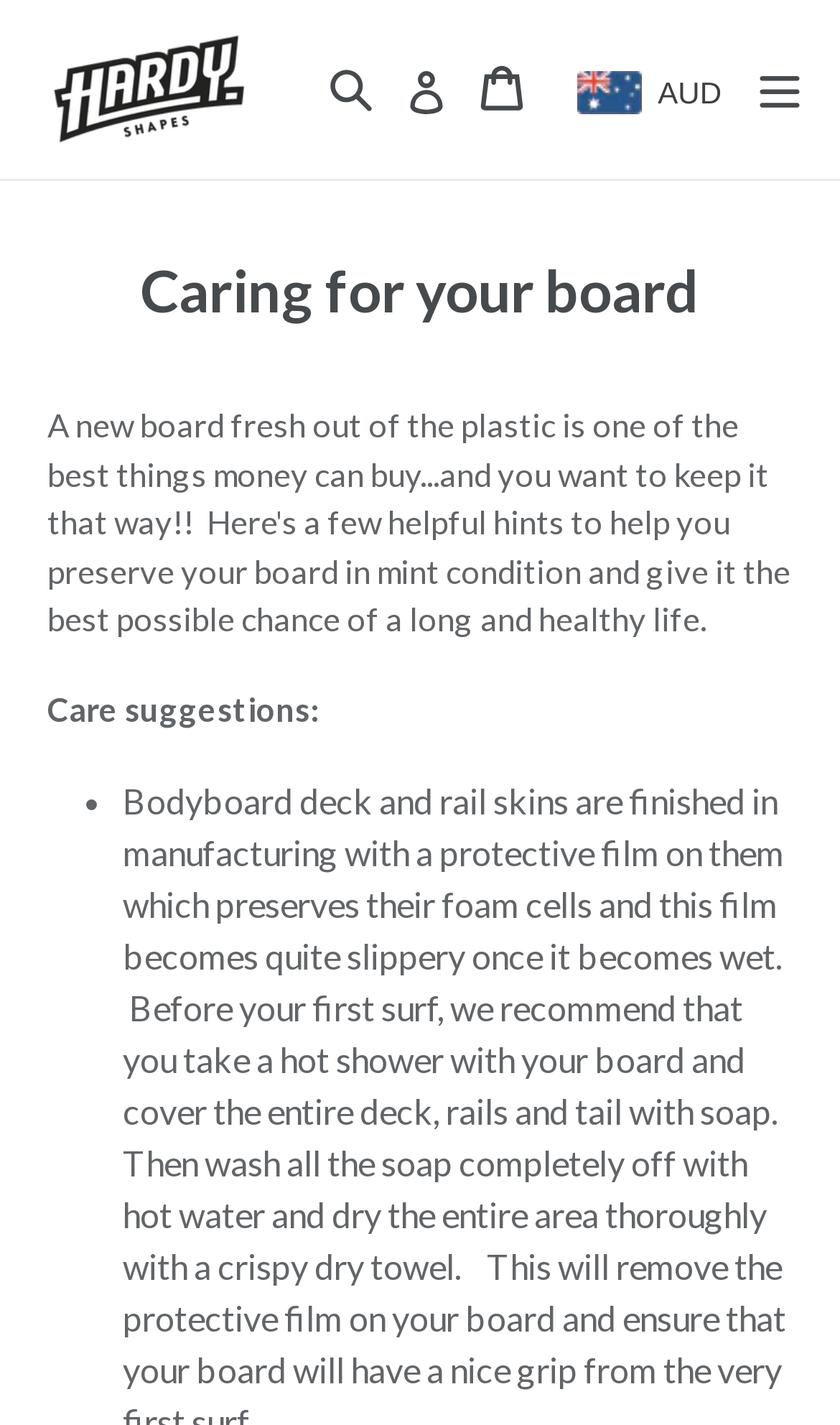What is the topic of the main content?
Please give a detailed answer to the question using the information shown in the image.

The main content of the webpage is indicated by the heading 'Caring for your board', which suggests that the topic is related to taking care of a board, likely a skateboard or surfboard.